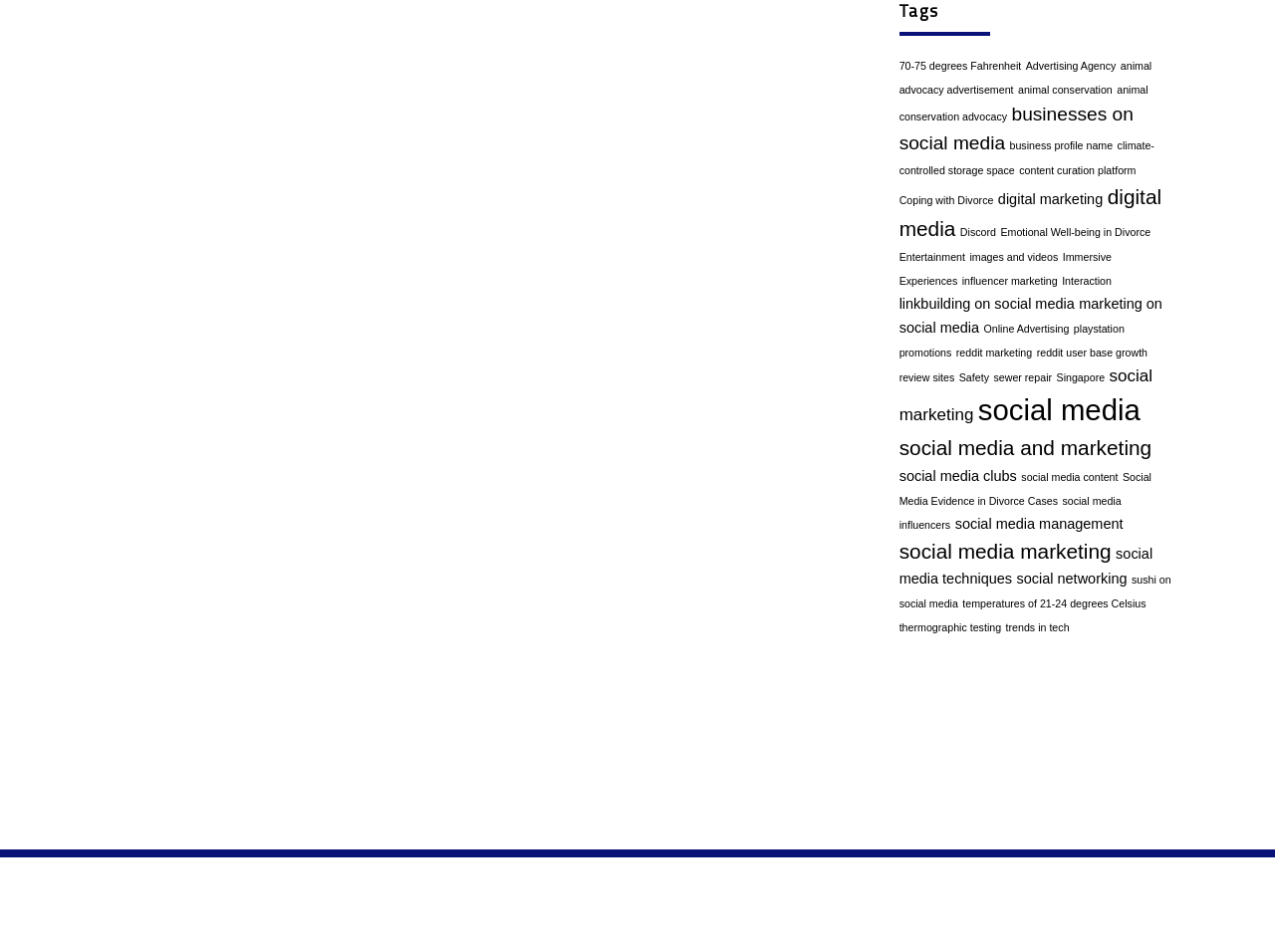Can you provide the bounding box coordinates for the element that should be clicked to implement the instruction: "Check out 'social media'"?

[0.767, 0.414, 0.894, 0.448]